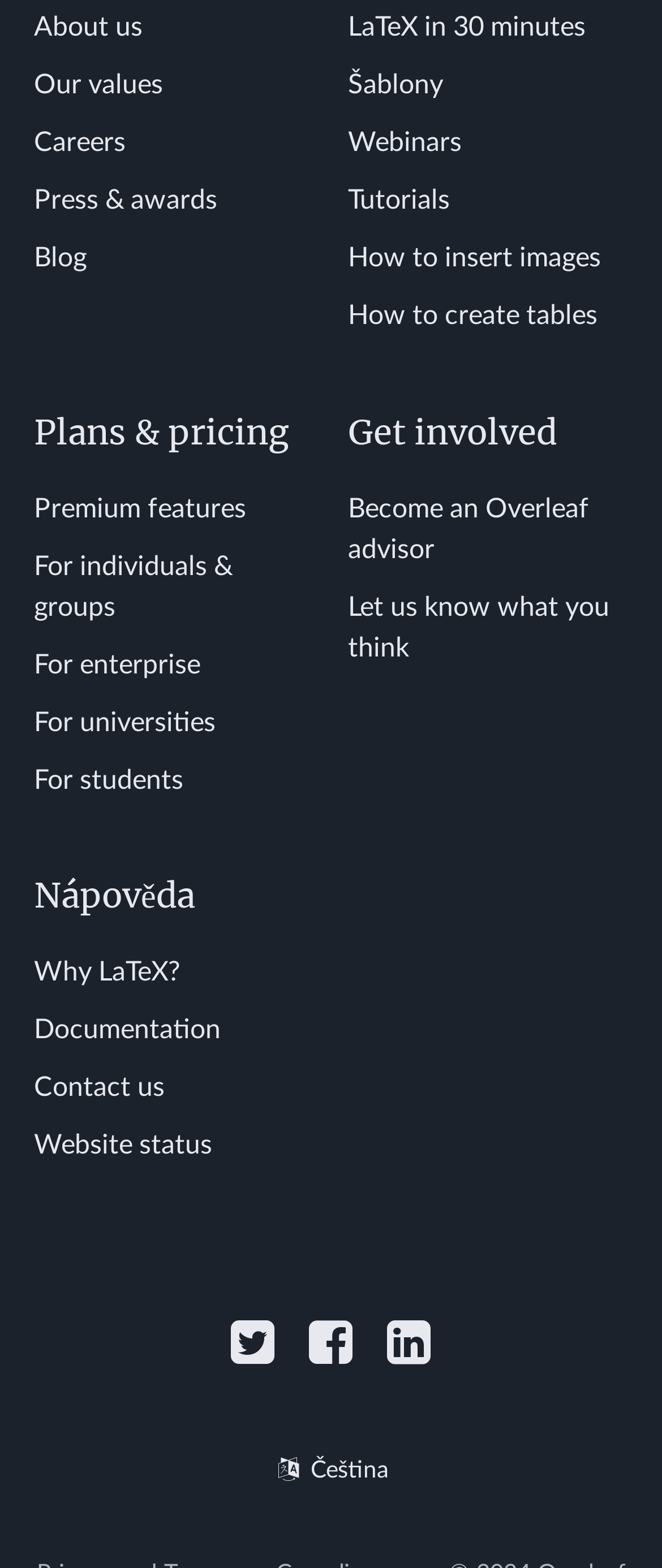Please find and report the bounding box coordinates of the element to click in order to perform the following action: "Read the blog". The coordinates should be expressed as four float numbers between 0 and 1, in the format [left, top, right, bottom].

[0.051, 0.156, 0.131, 0.173]